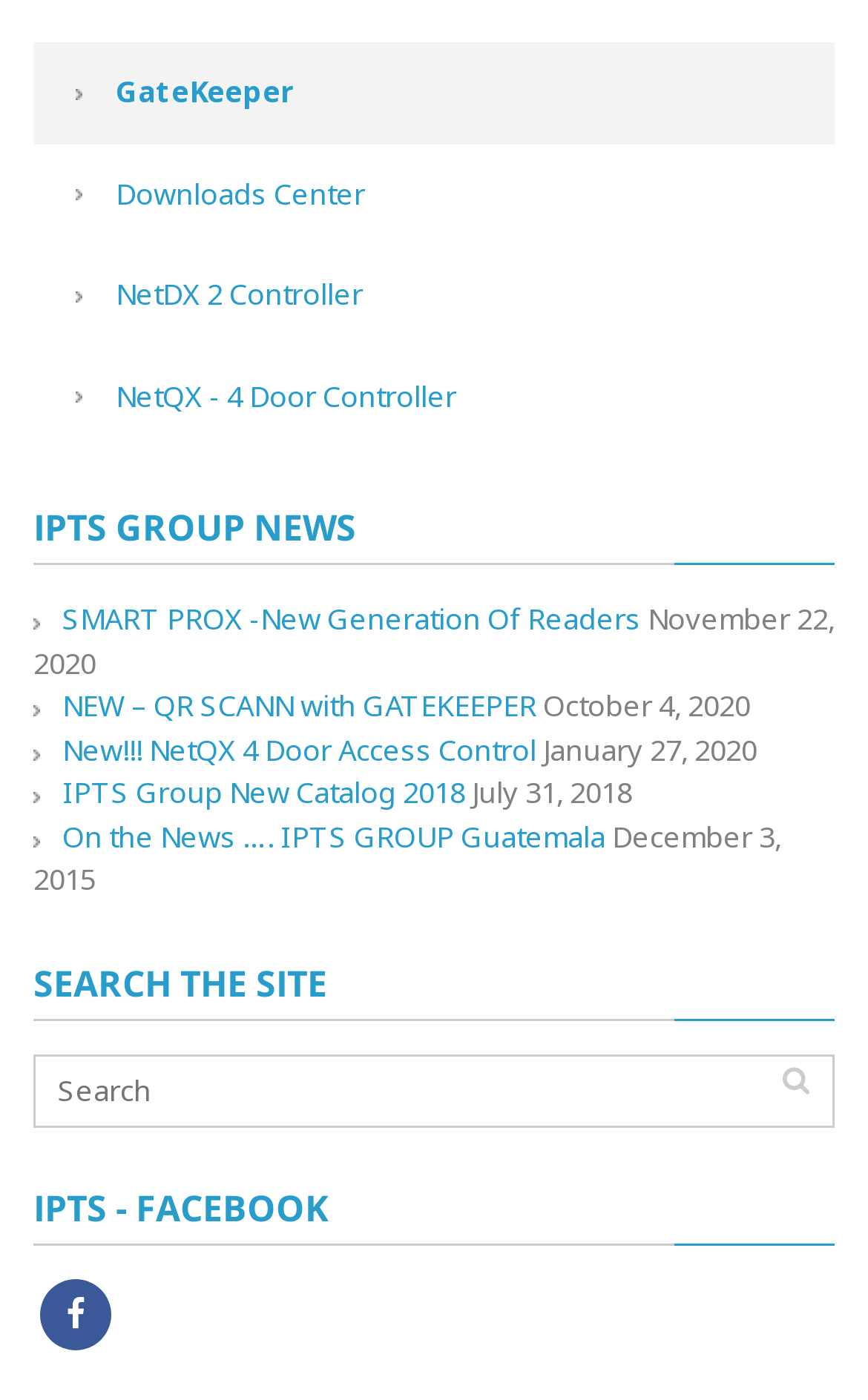How many door controllers are mentioned?
Provide a concise answer using a single word or phrase based on the image.

2